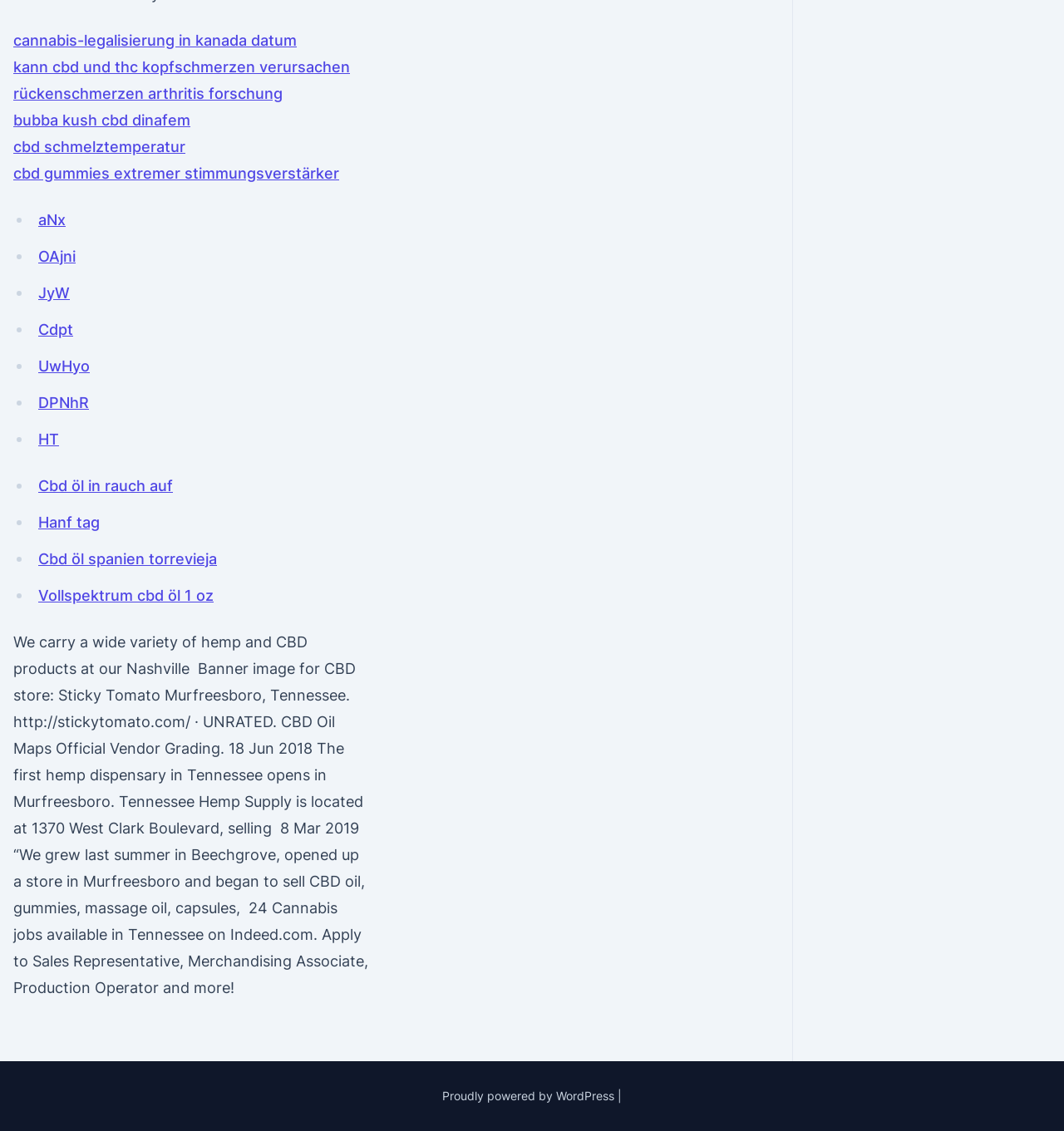Identify the bounding box for the UI element specified in this description: "rückenschmerzen arthritis forschung". The coordinates must be four float numbers between 0 and 1, formatted as [left, top, right, bottom].

[0.012, 0.075, 0.266, 0.09]